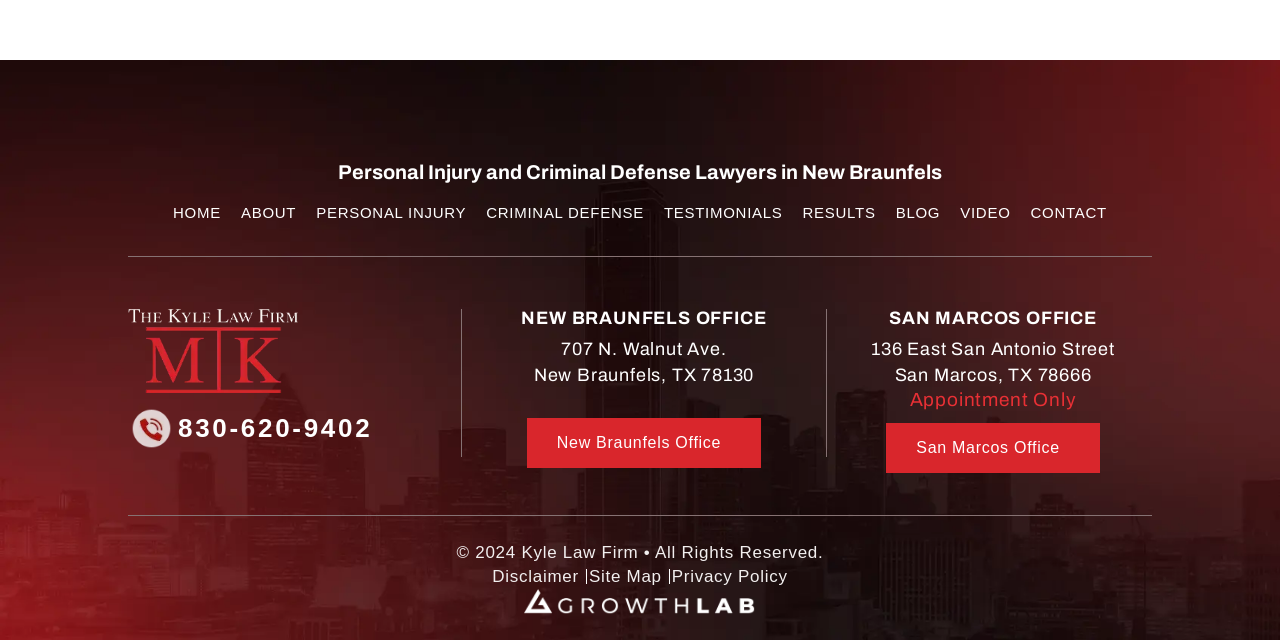Bounding box coordinates are specified in the format (top-left x, top-left y, bottom-right x, bottom-right y). All values are floating point numbers bounded between 0 and 1. Please provide the bounding box coordinate of the region this sentence describes: Disclaimer

[0.381, 0.882, 0.456, 0.92]